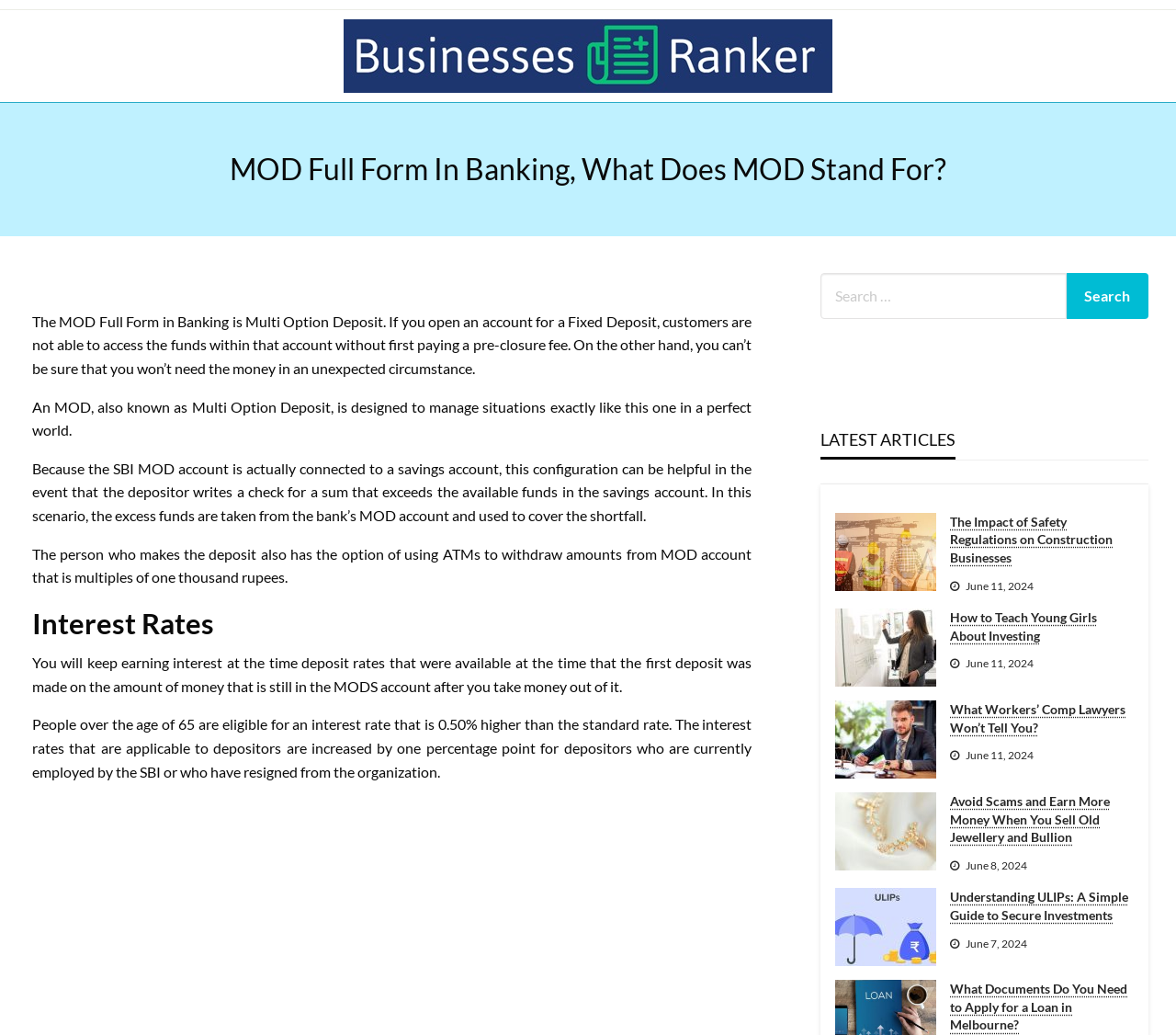Given the description: "April 2, 2013", determine the bounding box coordinates of the UI element. The coordinates should be formatted as four float numbers between 0 and 1, [left, top, right, bottom].

None